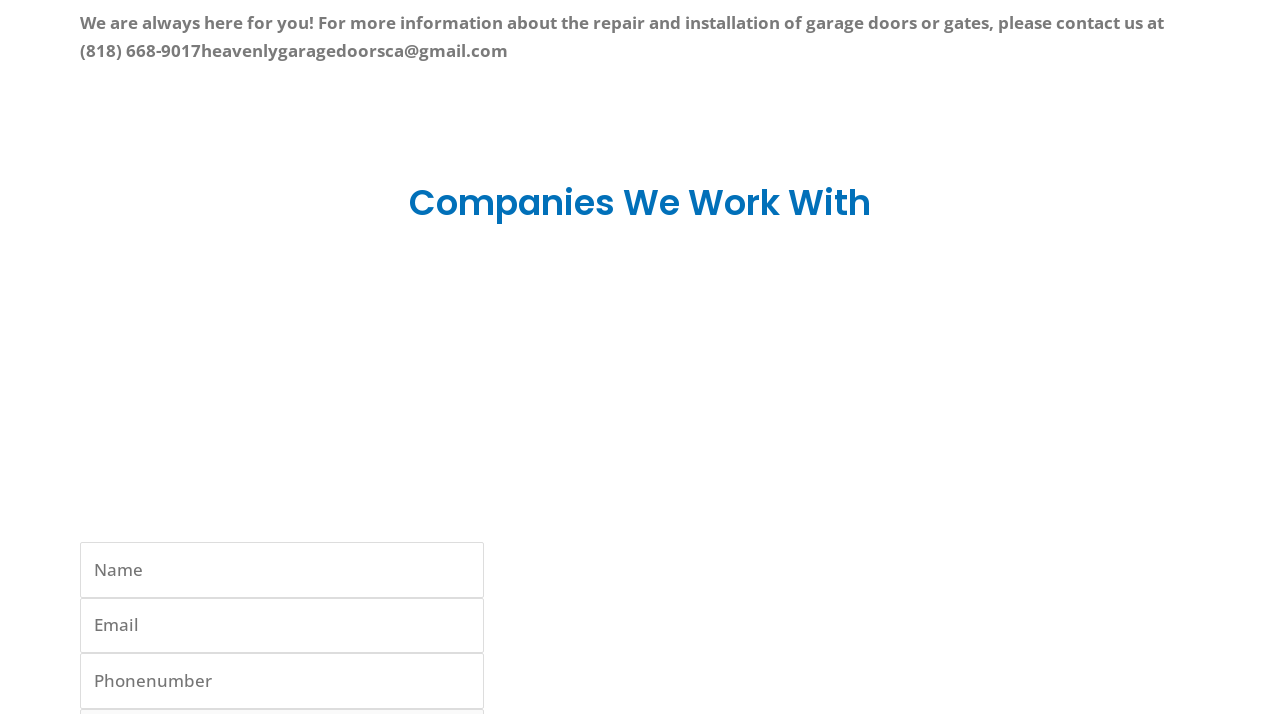Locate the bounding box of the UI element defined by this description: "name="Name" placeholder="Name"". The coordinates should be given as four float numbers between 0 and 1, formatted as [left, top, right, bottom].

[0.062, 0.759, 0.378, 0.837]